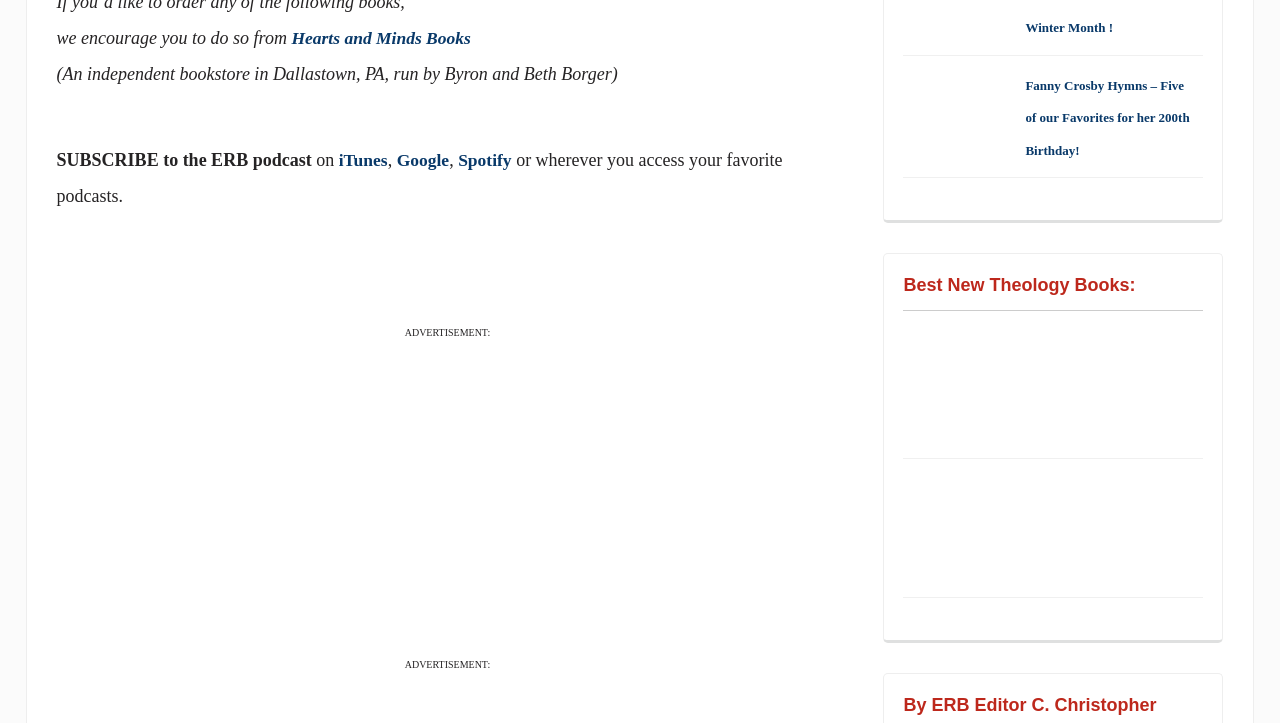From the given element description: "alt="Featured Theology Book"", find the bounding box for the UI element. Provide the coordinates as four float numbers between 0 and 1, in the order [left, top, right, bottom].

[0.842, 0.522, 0.931, 0.55]